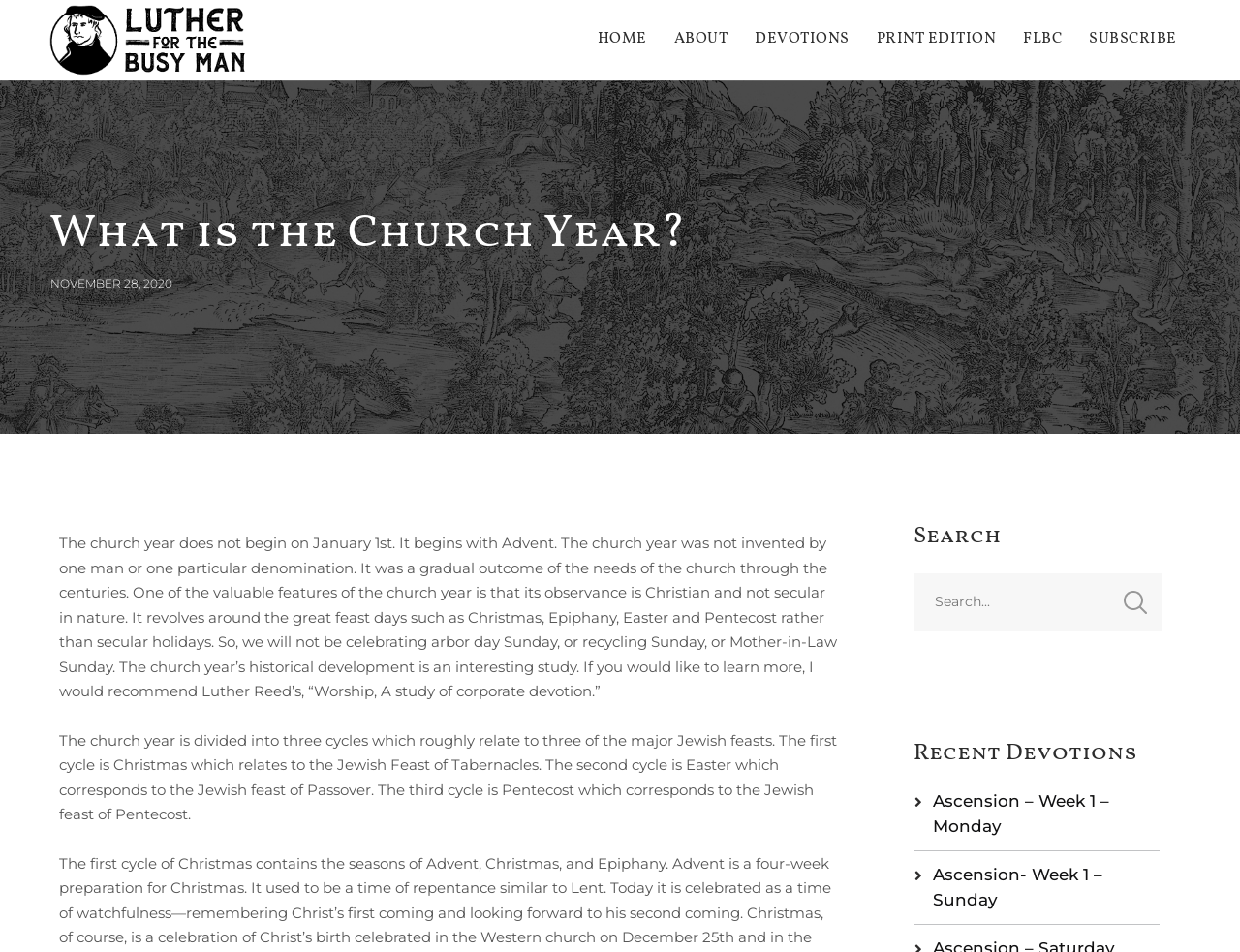Give a detailed account of the webpage.

The webpage is about Luther For the Busy Man, with a focus on the Church Year. At the top, there is a heading "Luther For the Busy Man" accompanied by an image and a link. Below this, there is a navigation menu with six links: "HOME", "ABOUT", "DEVOTIONS", "PRINT EDITION", "FLBC", and "SUBSCRIBE", arranged horizontally across the top of the page.

The main content of the page is divided into sections. The first section has a heading "What is the Church Year?" followed by a subheading "NOVEMBER 28, 2020". Below this, there is a block of text that explains the concept of the Church Year, its history, and its significance. The text is divided into two paragraphs.

On the right side of the page, there is a search box with a heading "Search" above it. Below the search box, there is a section with a heading "Recent Devotions" that lists two links to devotions: "Ascension – Week 1 – Monday" and "Ascension- Week 1 – Sunday".